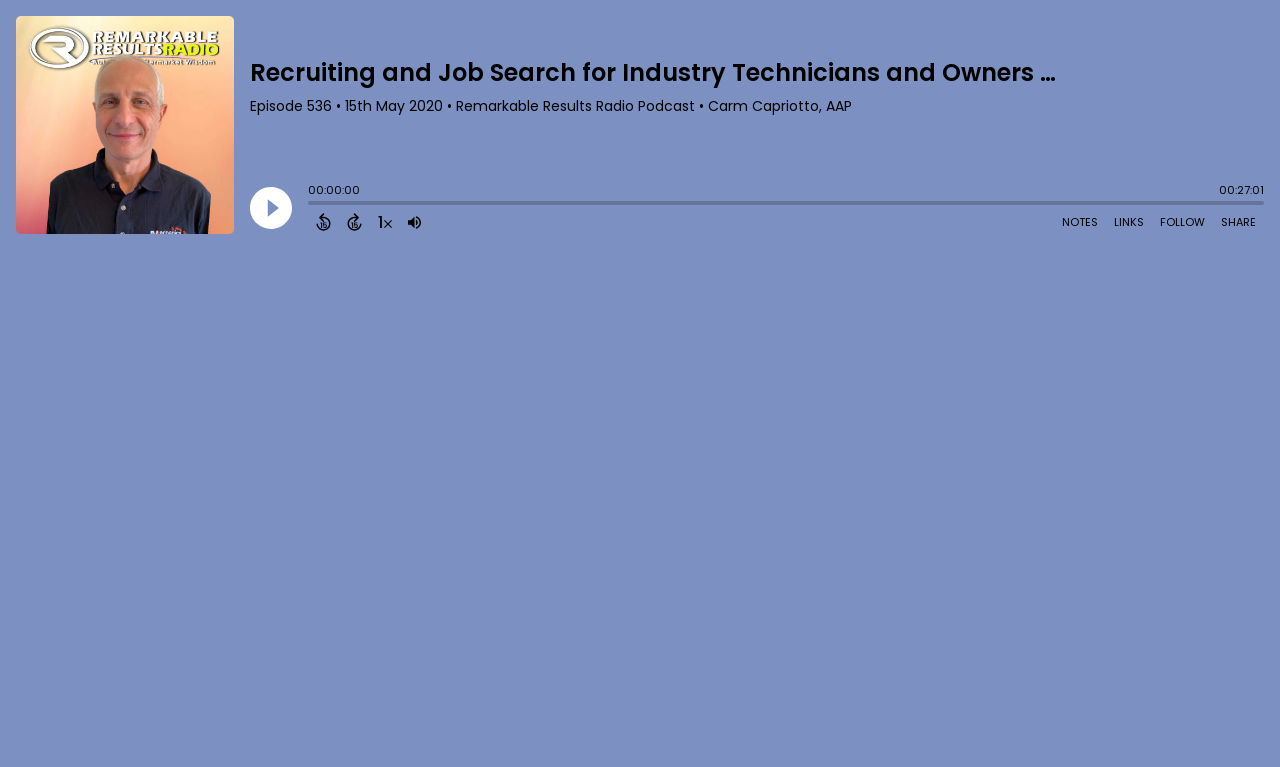Please specify the bounding box coordinates of the clickable section necessary to execute the following command: "Open Shownotes".

[0.823, 0.274, 0.864, 0.305]